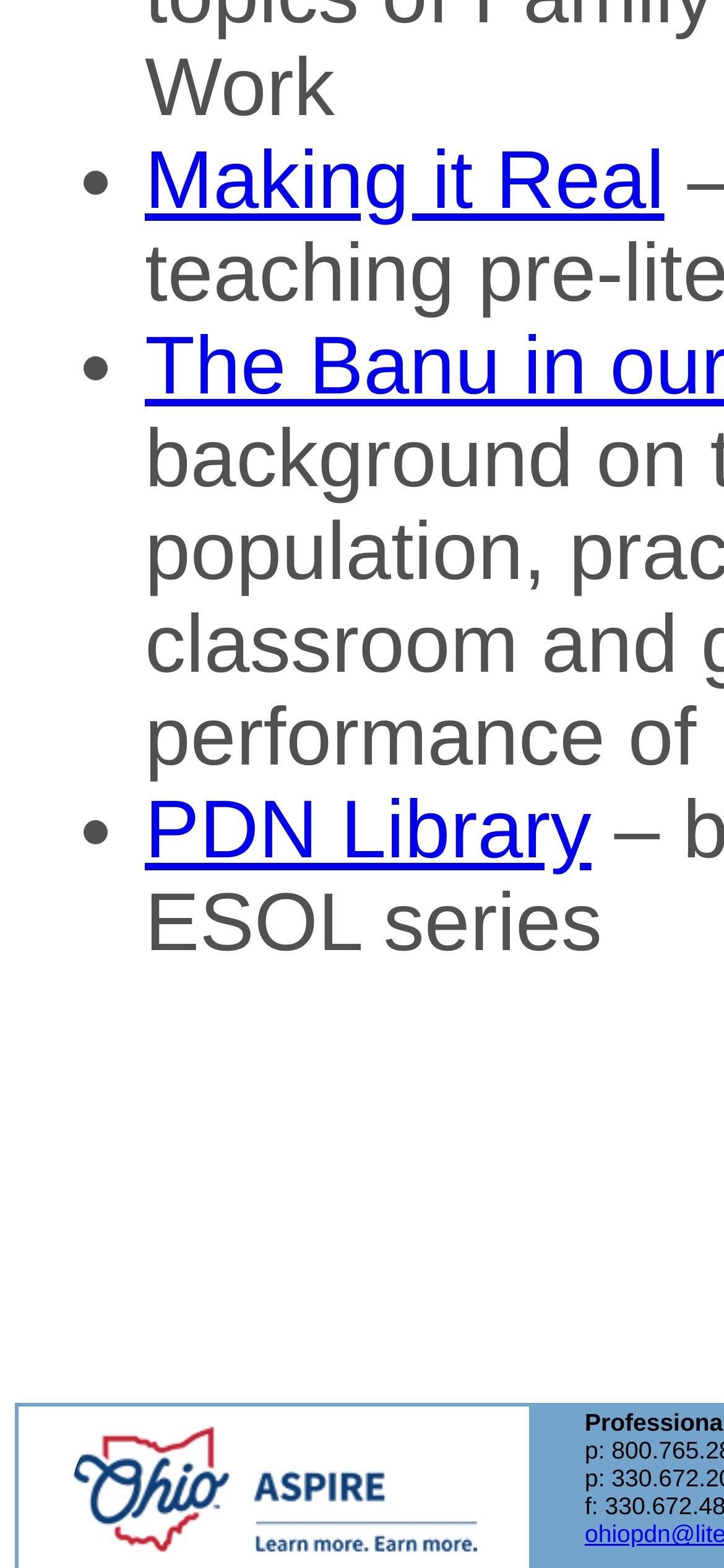What is the vertical position of the link 'Making it Real' relative to the link 'PDN Library'?
Using the image, respond with a single word or phrase.

Above